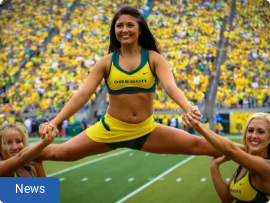Carefully examine the image and provide an in-depth answer to the question: What is the dominant color of the backdrop in the stadium?

The caption describes the backdrop as a sea of yellow, which indicates the team's loyal supporters and creates an electric atmosphere.